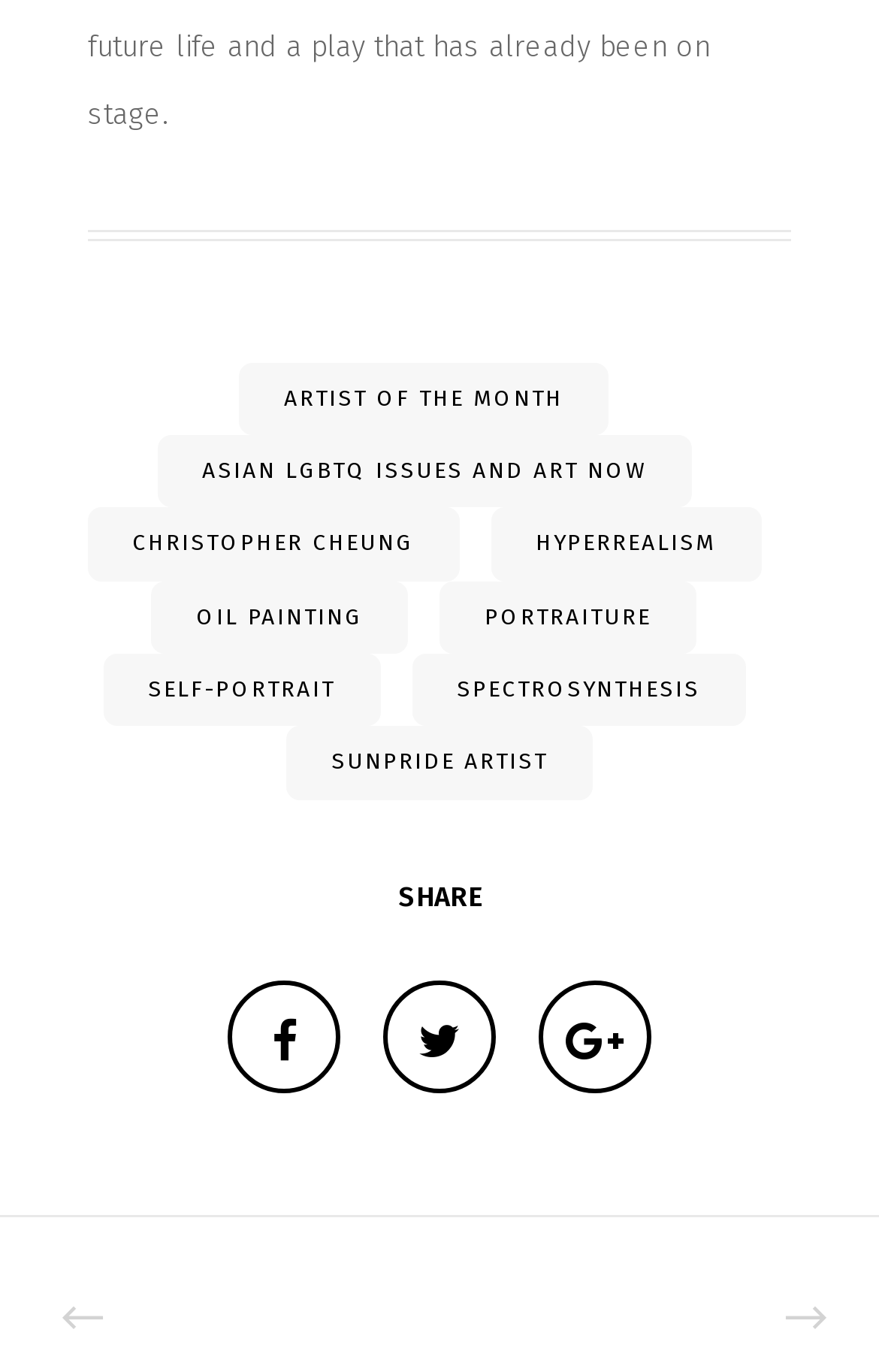What is the function of the icons at the bottom of the page?
Refer to the image and provide a concise answer in one word or phrase.

Social media links